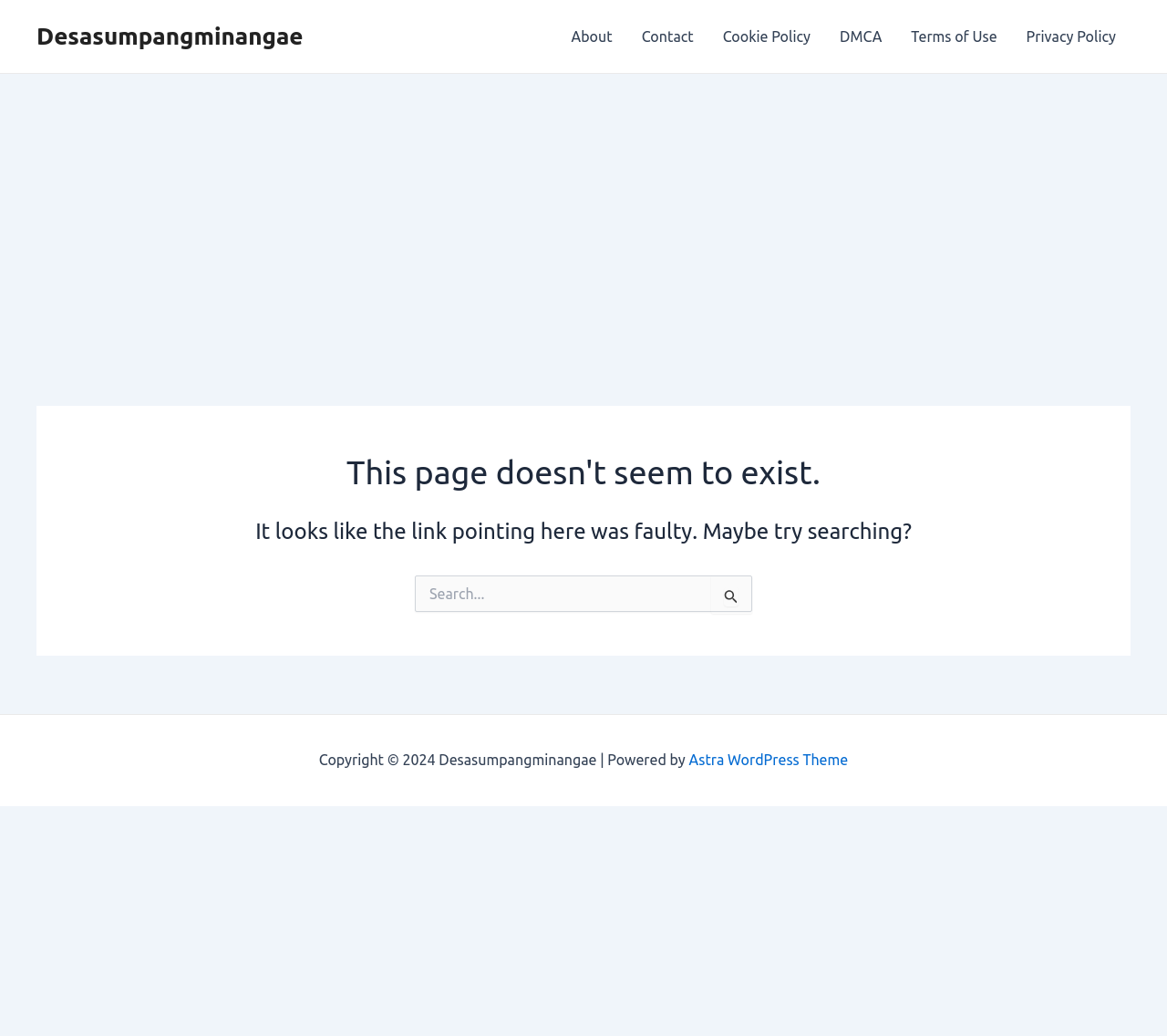Provide a one-word or short-phrase response to the question:
What is the theme of the website?

Astra WordPress Theme